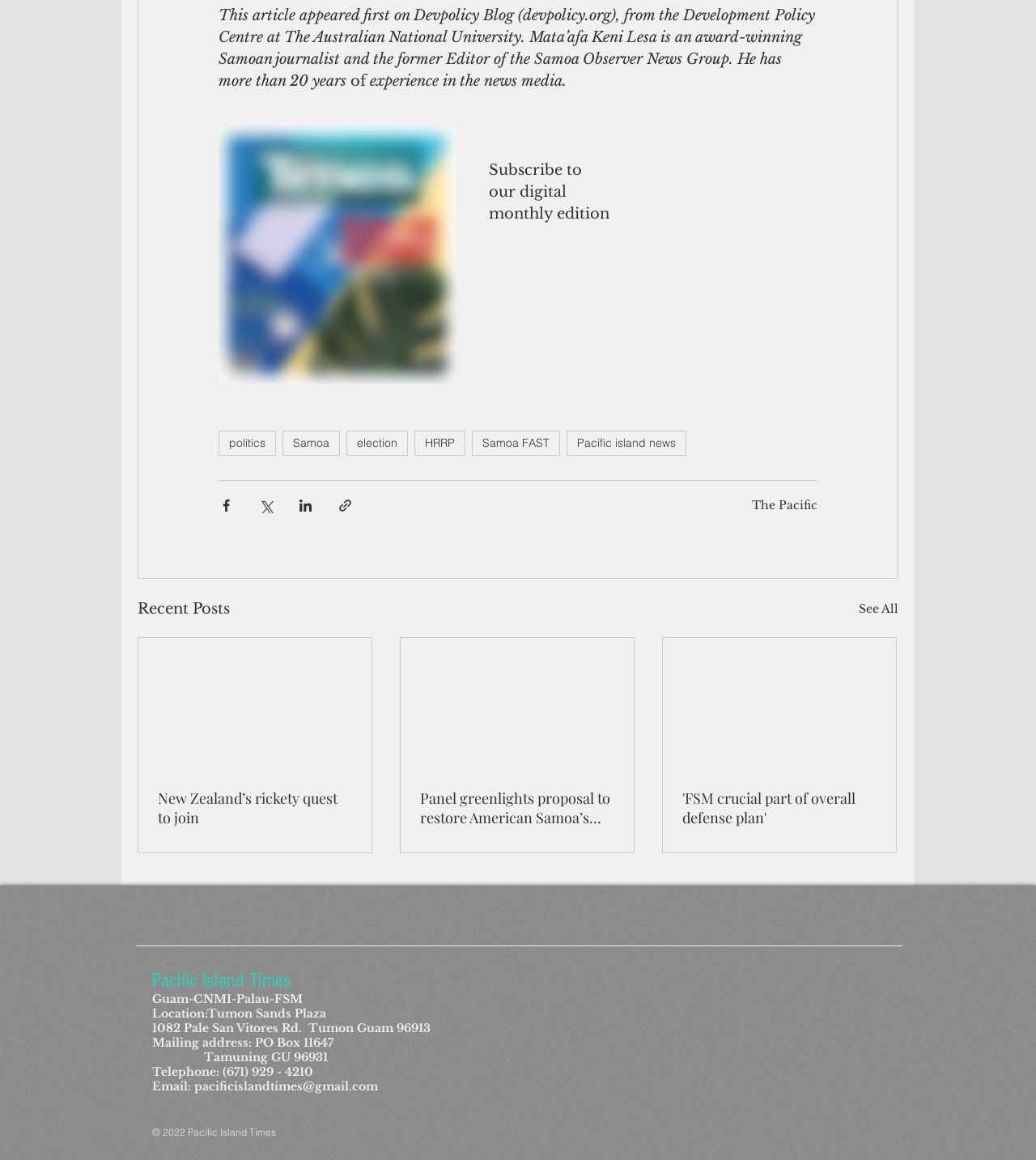Please identify the coordinates of the bounding box for the clickable region that will accomplish this instruction: "Read the article about New Zealand’s rickety quest to join".

[0.152, 0.68, 0.34, 0.714]